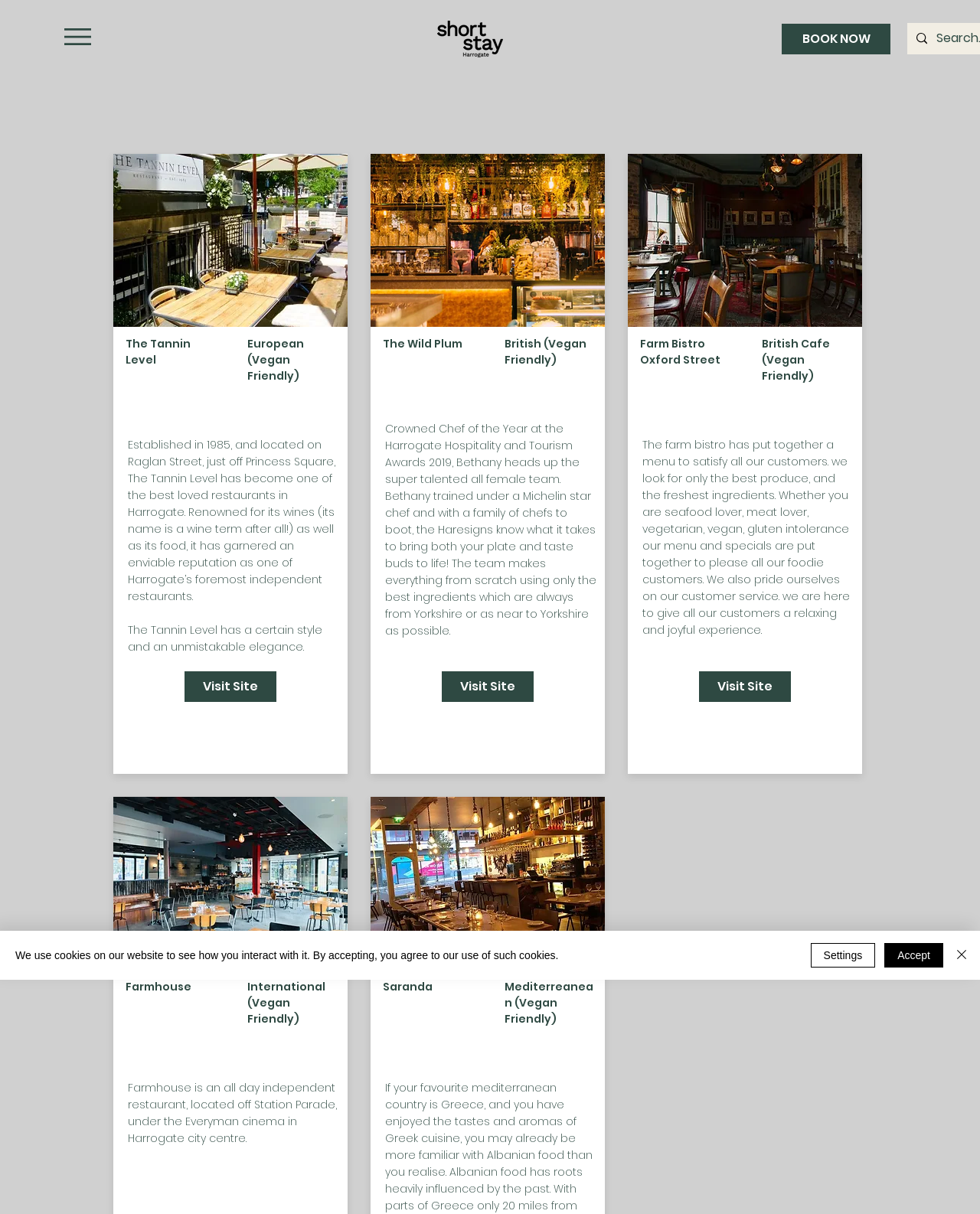Give a concise answer using one word or a phrase to the following question:
What is the location of Farmhouse restaurant?

Harrogate city centre